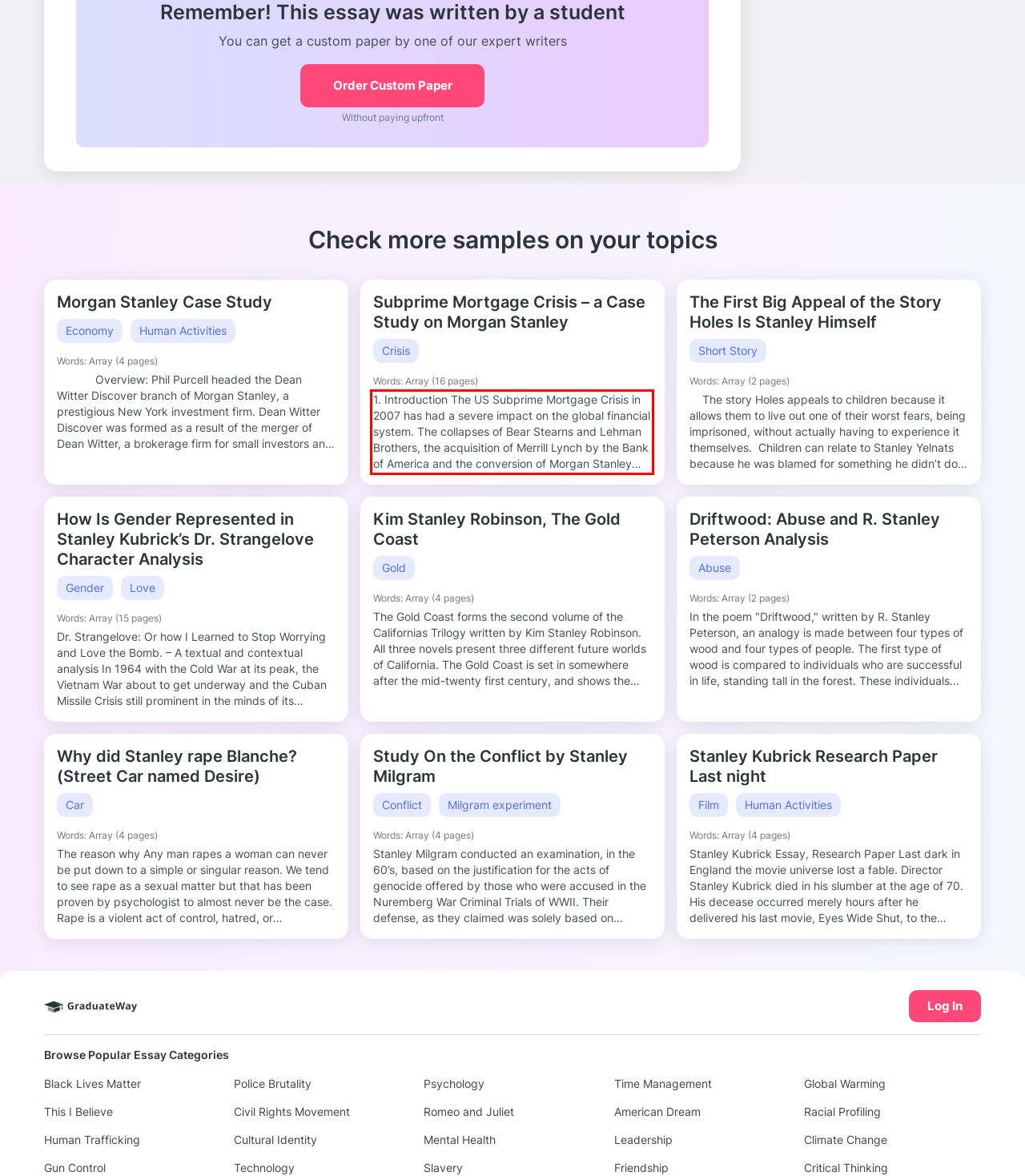Identify and extract the text within the red rectangle in the screenshot of the webpage.

1. Introduction The US Subprime Mortgage Crisis in 2007 has had a severe impact on the global financial system. The collapses of Bear Stearns and Lehman Brothers, the acquisition of Merrill Lynch by the Bank of America and the conversion of Morgan Stanley and Goldman Sachs into bank-holding companies have all resulted from this subprime